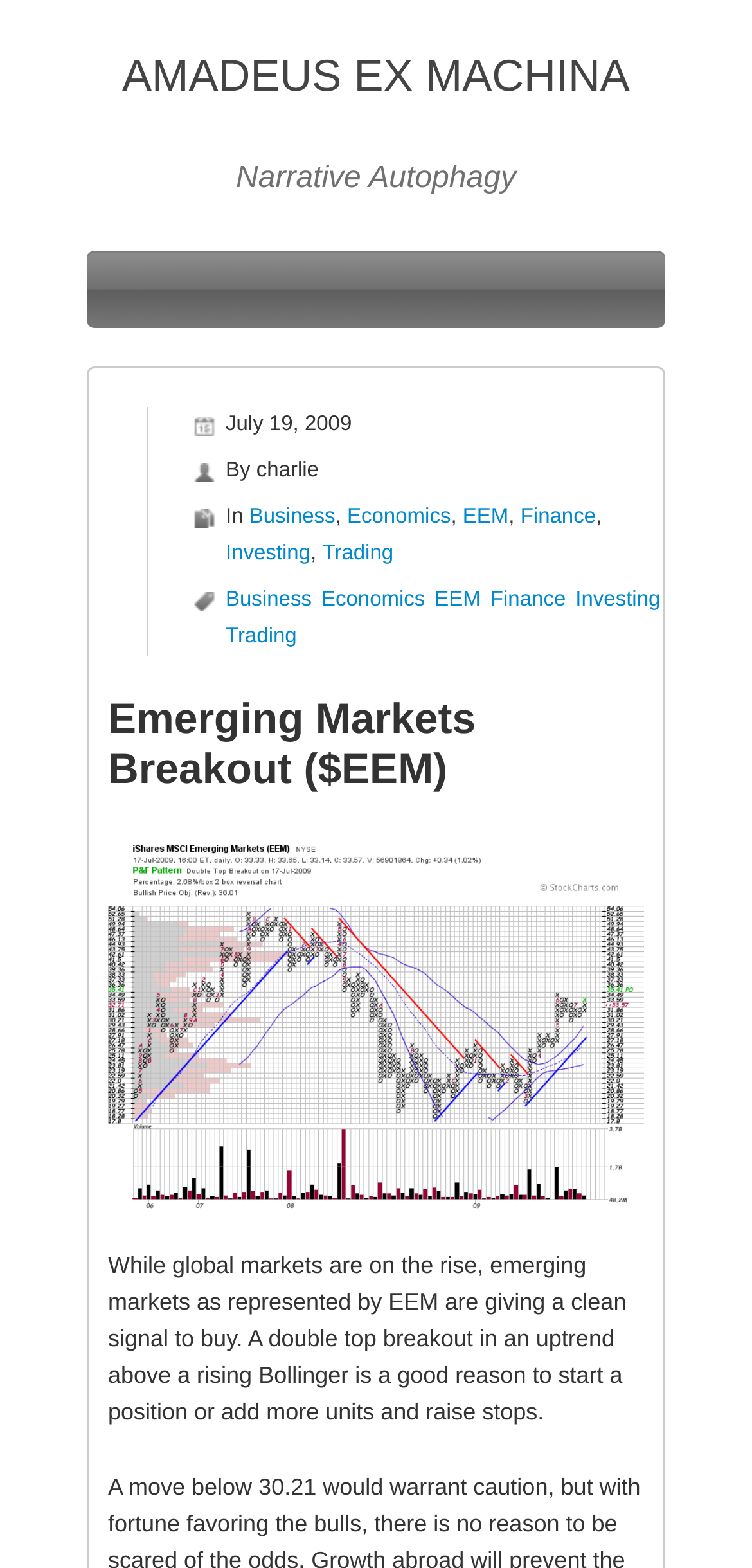Can you find the bounding box coordinates of the area I should click to execute the following instruction: "Click on the 'AMADEUS EX MACHINA' link"?

[0.115, 0.031, 0.885, 0.068]